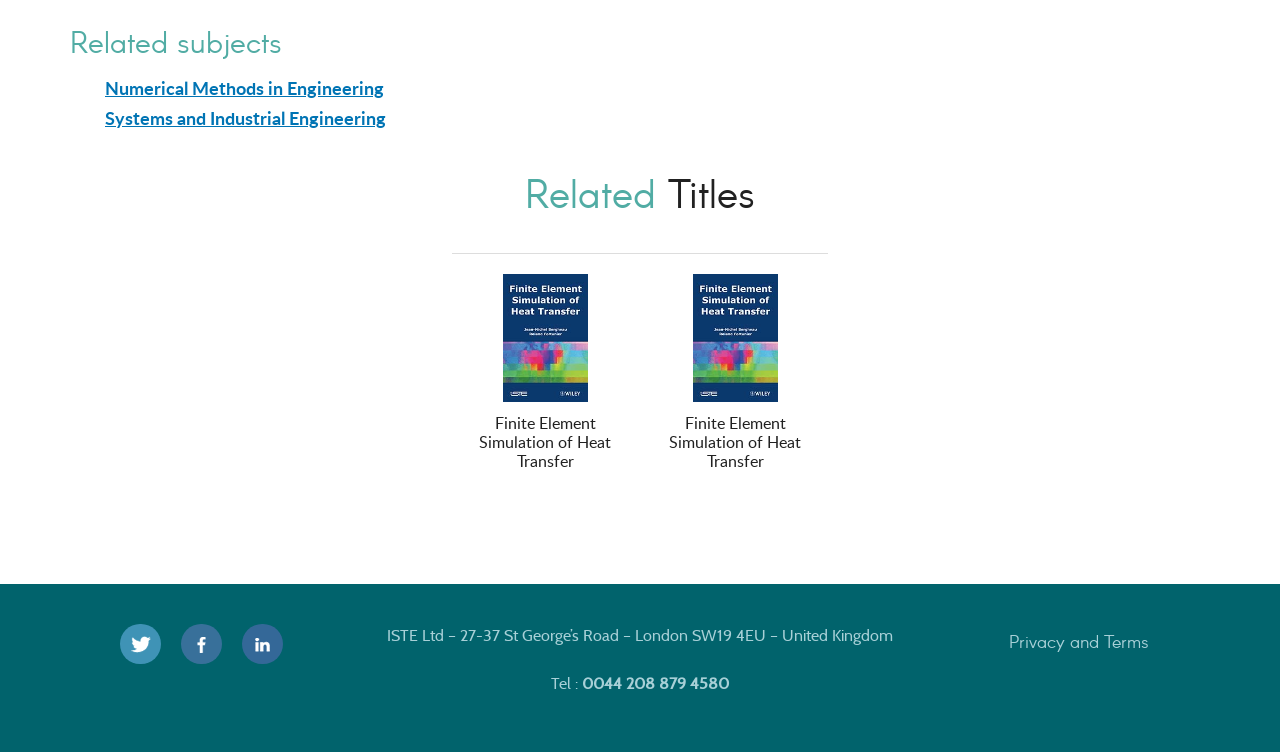Please determine the bounding box of the UI element that matches this description: Privacy and Terms. The coordinates should be given as (top-left x, top-left y, bottom-right x, bottom-right y), with all values between 0 and 1.

[0.788, 0.837, 0.897, 0.867]